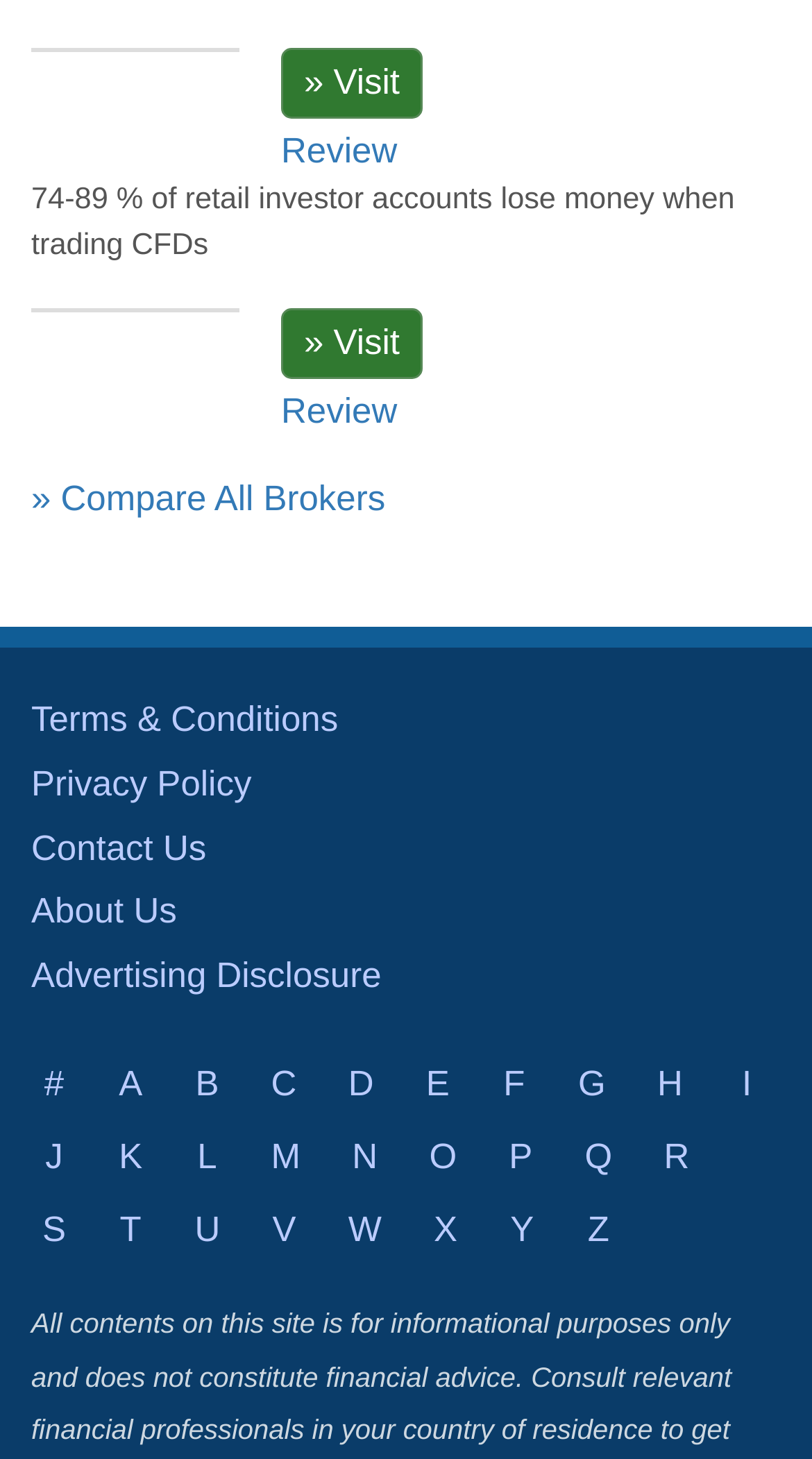What is the warning message at the top of the page?
Based on the content of the image, thoroughly explain and answer the question.

I looked for a 'StaticText' element with a warning message. The element with ID 827 has the text '74-89 % of retail investor accounts lose money when trading CFDs', which is a warning message at the top of the page.